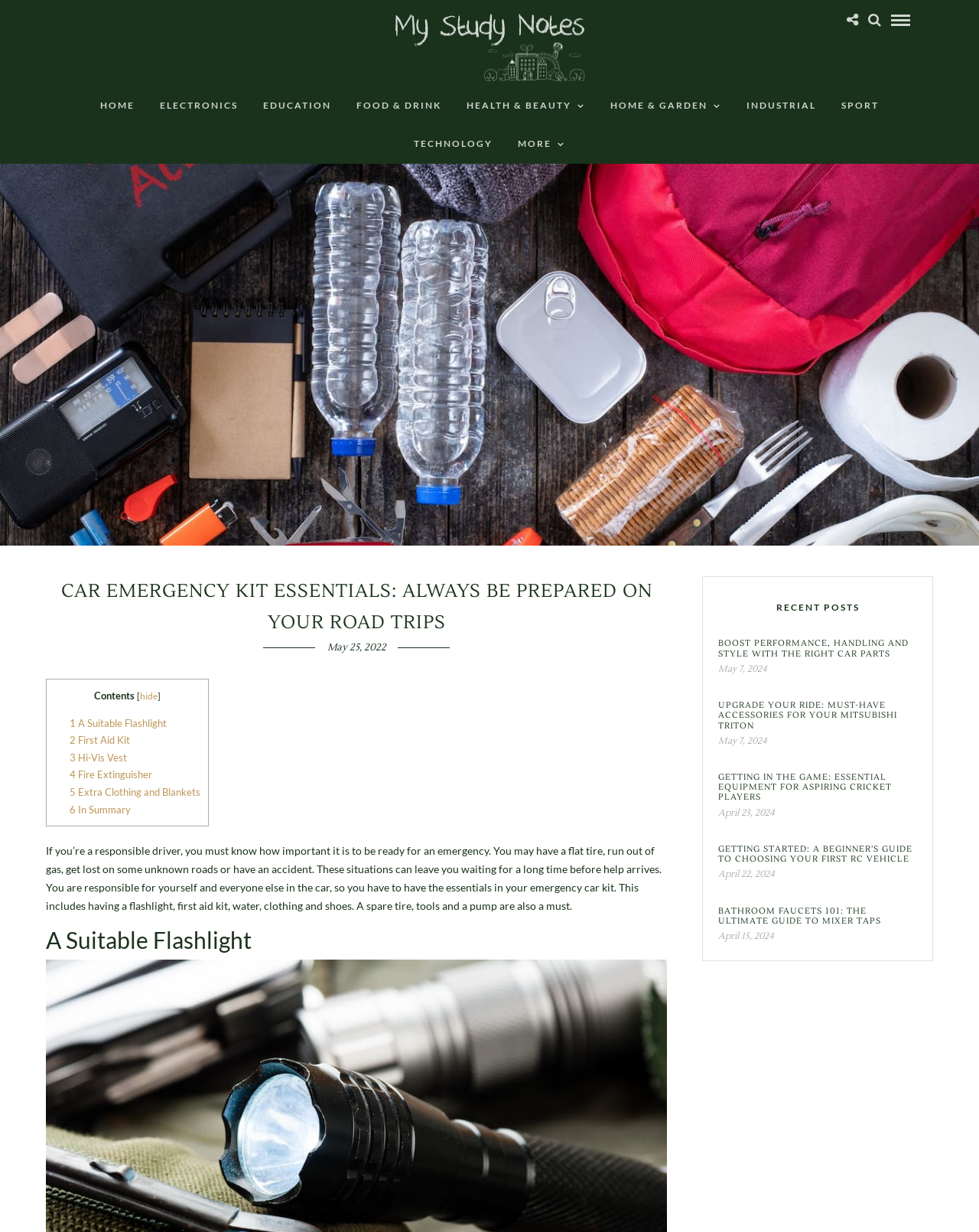Using the details in the image, give a detailed response to the question below:
What is the category of the article 'BOOST PERFORMANCE, HANDLING AND STYLE WITH THE RIGHT CAR PARTS'?

After examining the webpage content, I found that the article 'BOOST PERFORMANCE, HANDLING AND STYLE WITH THE RIGHT CAR PARTS' is listed under the 'RECENT POSTS' section, but it does not have a specific category mentioned.